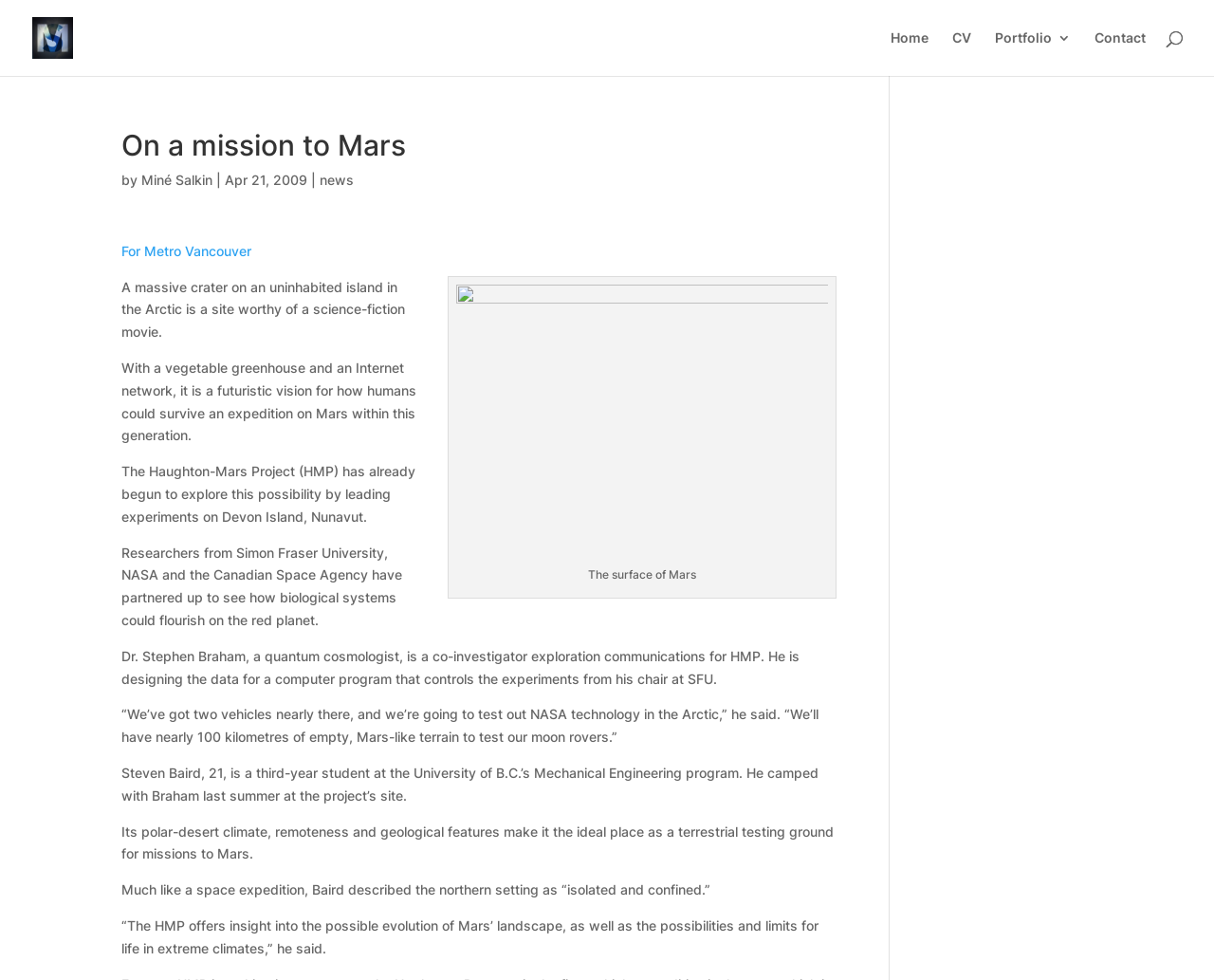Look at the image and write a detailed answer to the question: 
What is the age of Steven Baird?

I found the answer by reading the article and identifying the age mentioned in the text. The age is '21' which is mentioned in the sentence 'Steven Baird, 21, is a third-year student at the University of B.C.’s Mechanical Engineering program.'